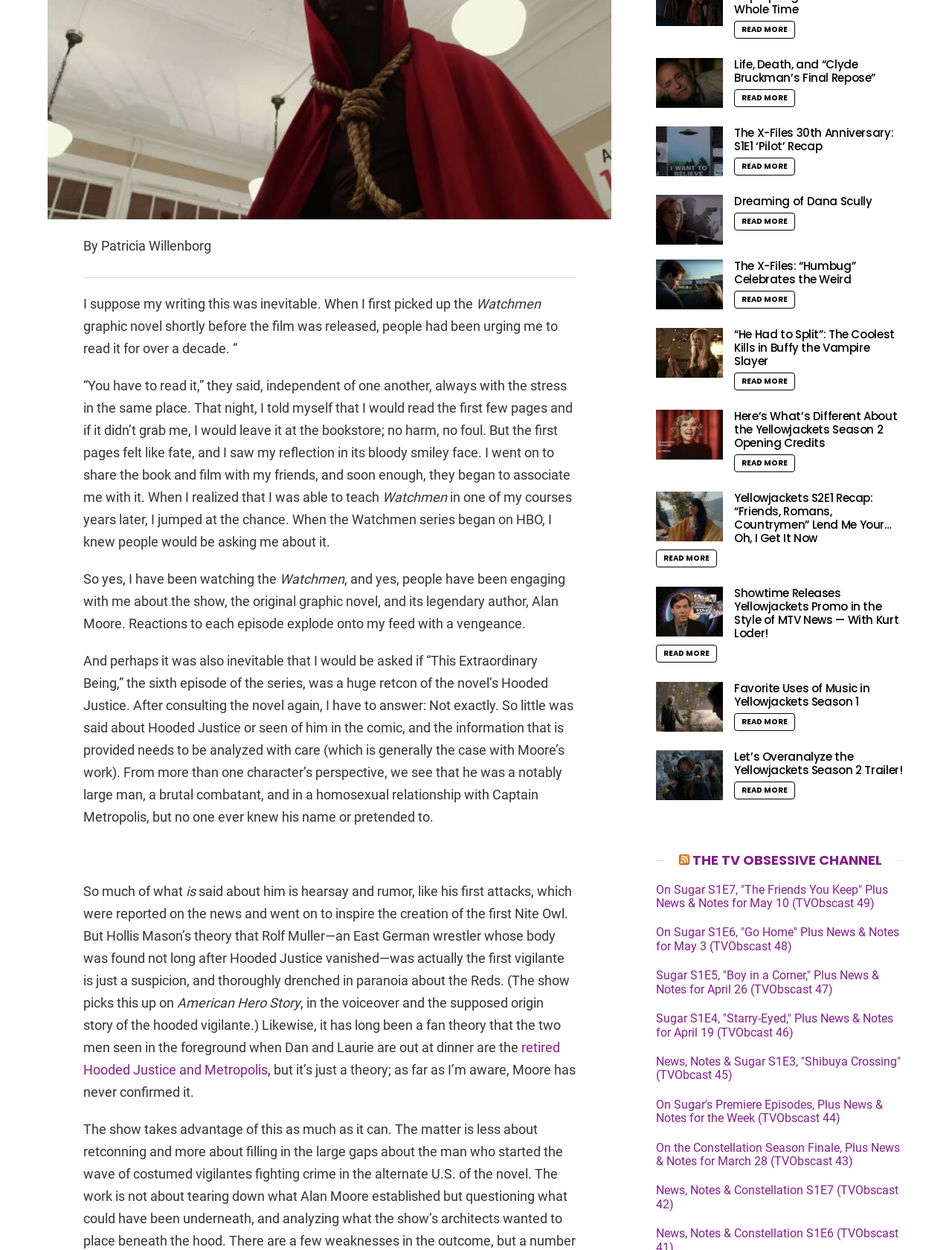Locate the bounding box for the described UI element: "retired Hooded Justice and Metropolis". Ensure the coordinates are four float numbers between 0 and 1, formatted as [left, top, right, bottom].

[0.088, 0.832, 0.588, 0.862]